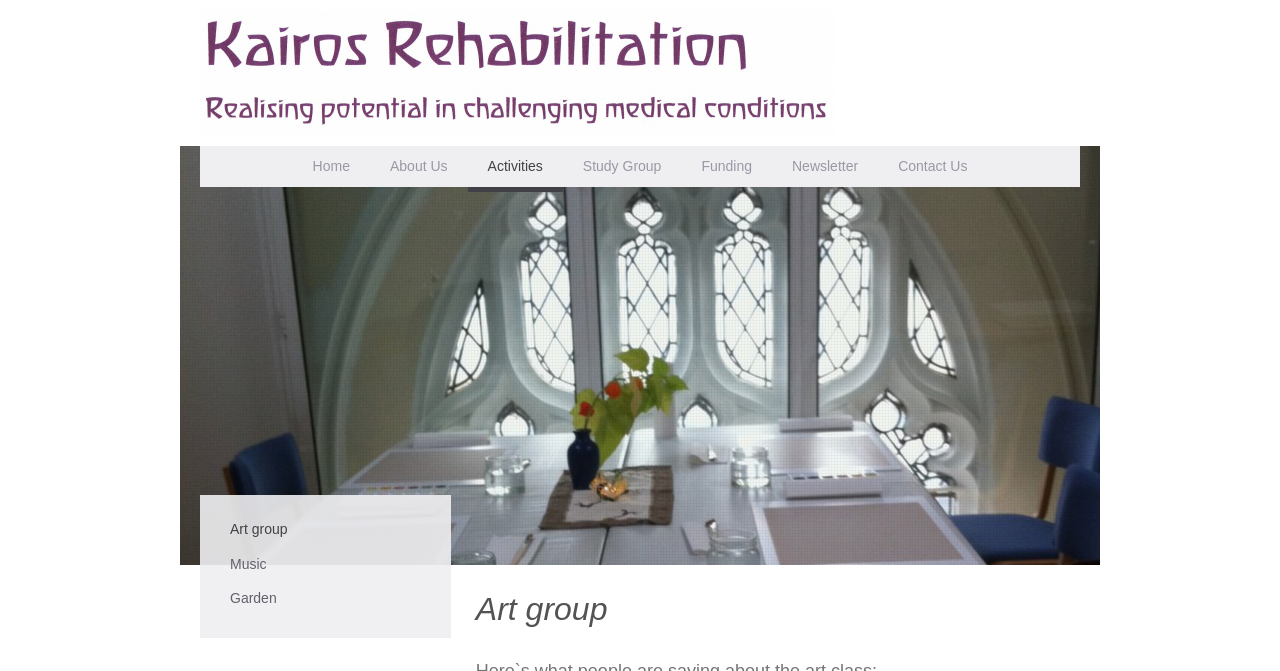Please provide the bounding box coordinates for the element that needs to be clicked to perform the instruction: "go to home page". The coordinates must consist of four float numbers between 0 and 1, formatted as [left, top, right, bottom].

[0.229, 0.218, 0.289, 0.286]